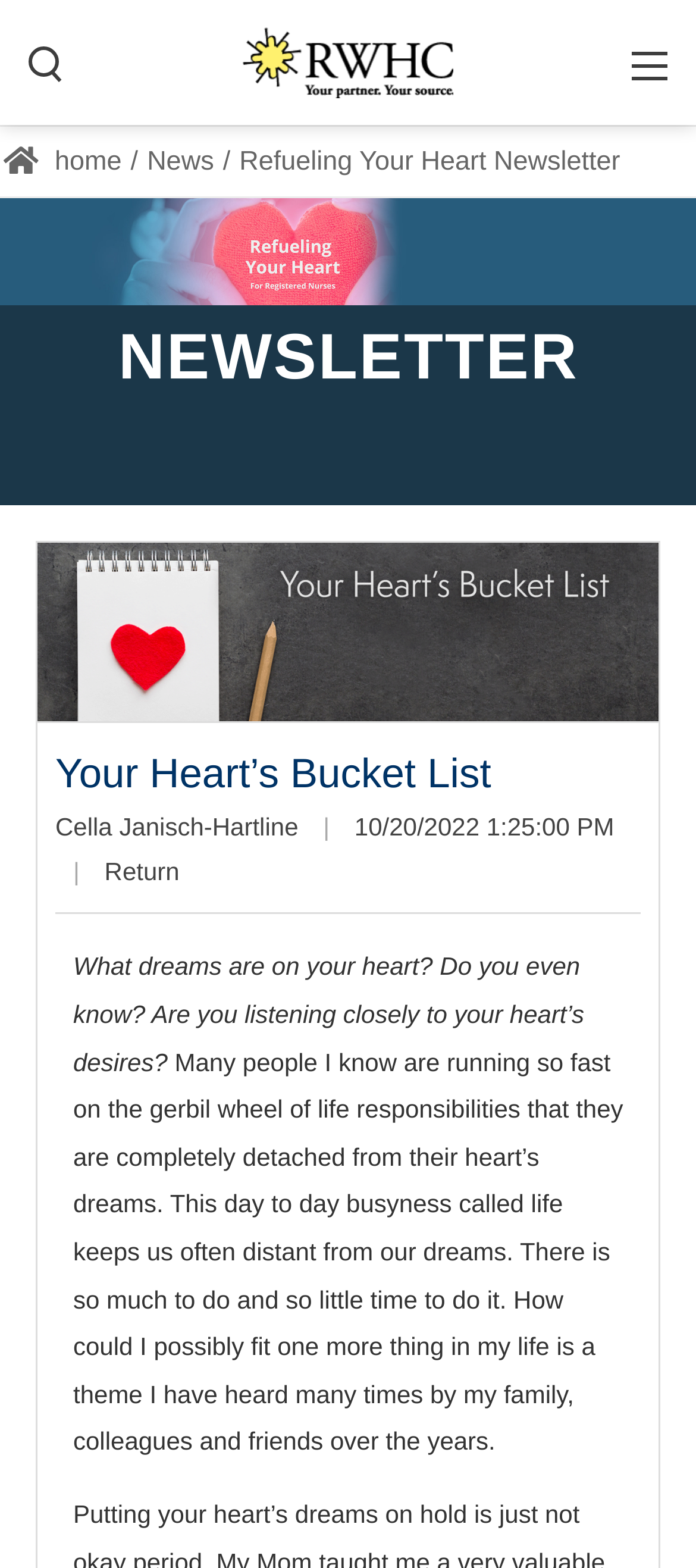What is the name of the newsletter?
Look at the image and provide a detailed response to the question.

I found the answer by looking at the navigation menu, where I saw a link with the text 'Refueling Your Heart Newsletter'. This suggests that the newsletter is a key part of the website, and its name is 'Refueling Your Heart Newsletter'.